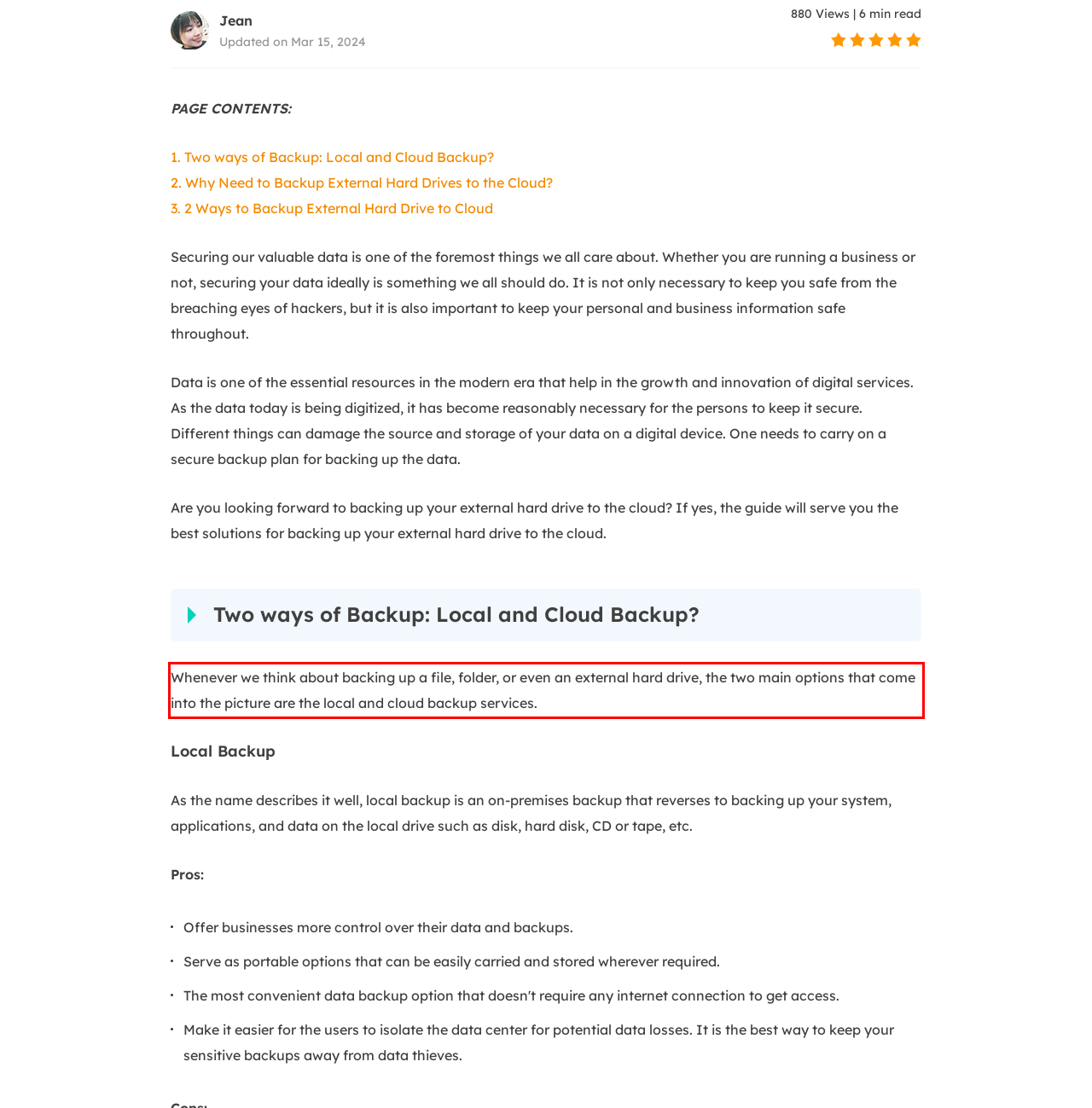Please perform OCR on the text content within the red bounding box that is highlighted in the provided webpage screenshot.

Whenever we think about backing up a file, folder, or even an external hard drive, the two main options that come into the picture are the local and cloud backup services.